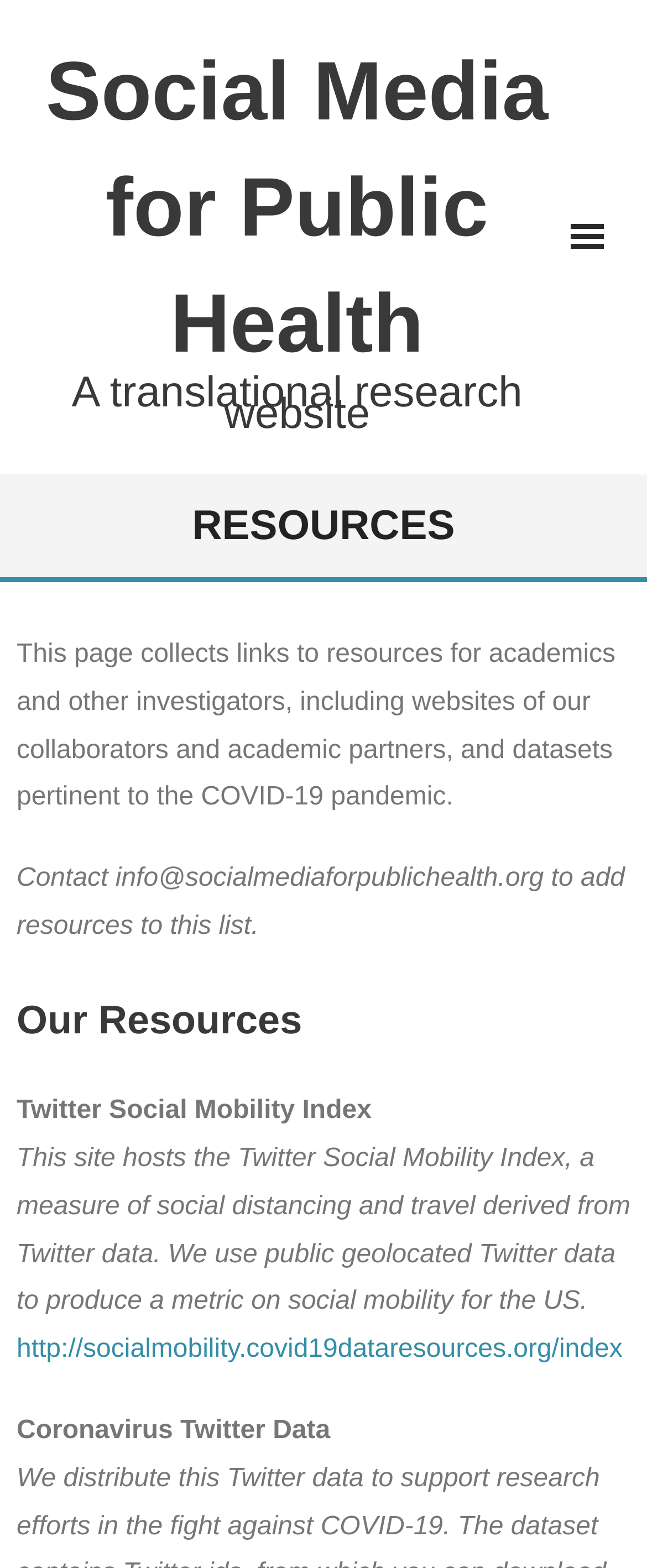What can be added to this webpage?
Please answer the question with a detailed response using the information from the screenshot.

The webpage provides contact information to add resources to this list, which suggests that resources can be added to this webpage.